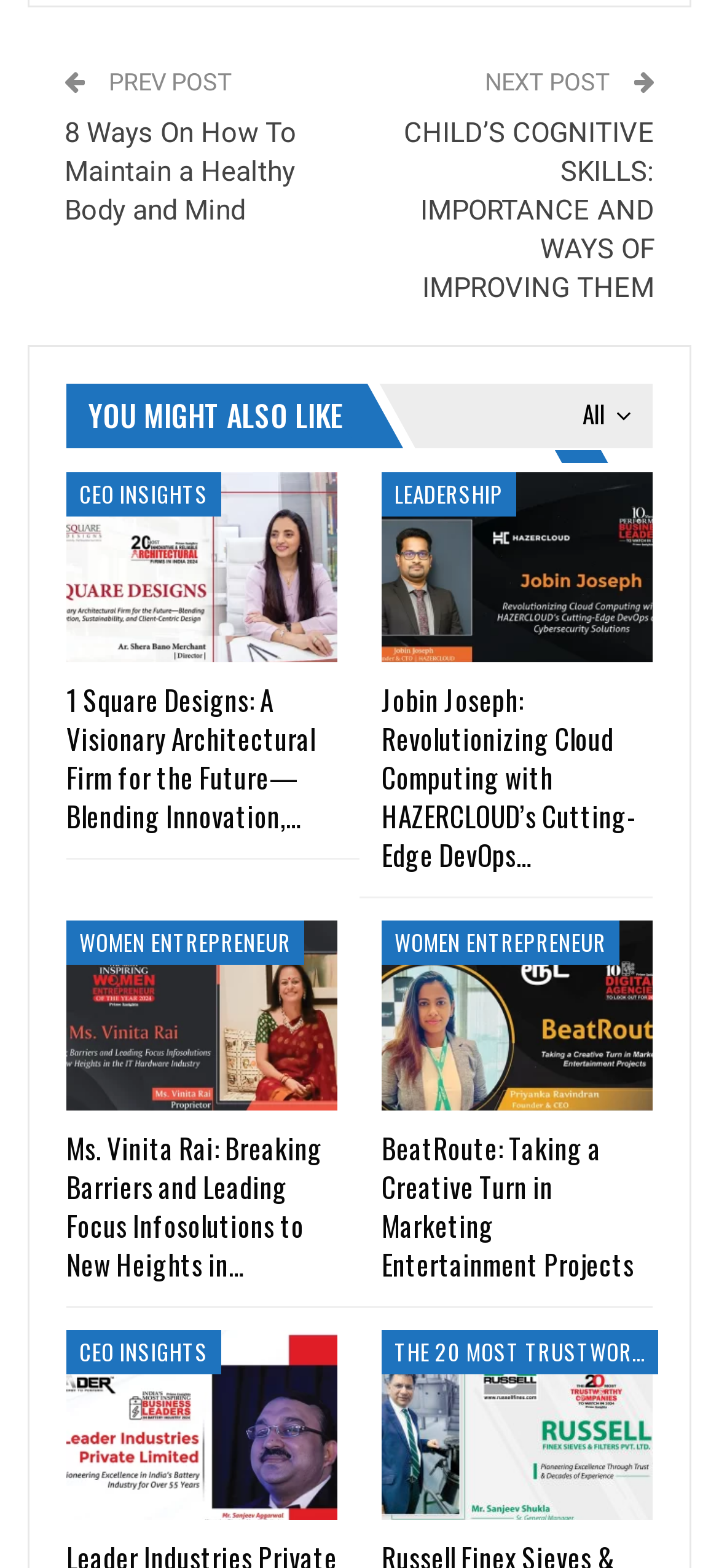Please give a short response to the question using one word or a phrase:
What is the name of the architectural firm mentioned on the webpage?

1 Square Designs